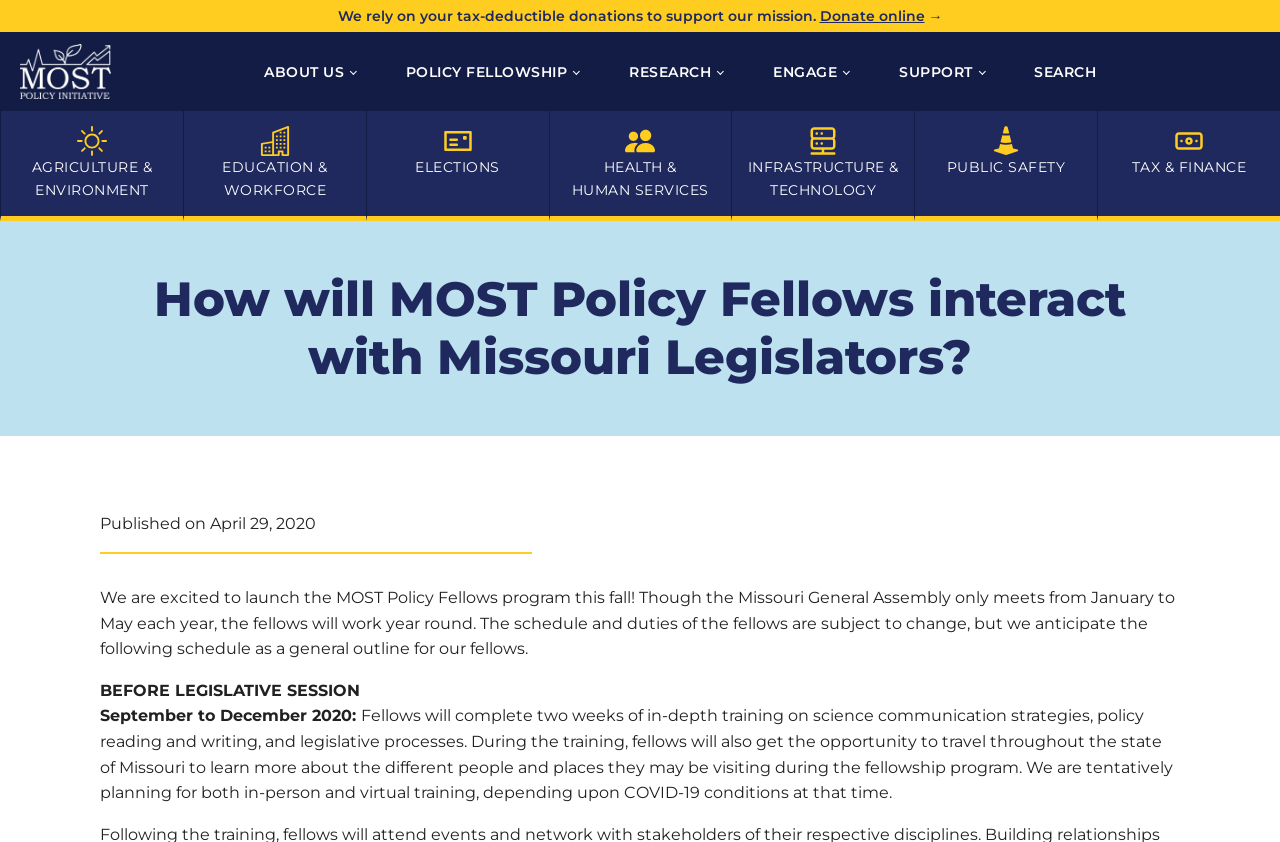Please identify the coordinates of the bounding box that should be clicked to fulfill this instruction: "Visit the 'POLICY FELLOWSHIP' page".

[0.305, 0.066, 0.464, 0.105]